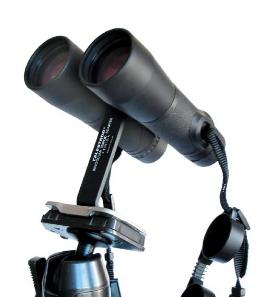Describe all the elements in the image with great detail.

The image features a pair of binoculars mounted on a tripod, highlighting a specialized tripod adapter. This setup is ideal for stargazing or birdwatching, as it offers stability and ease of use, reducing fatigue during extended observation. The binoculars are designed to provide a clear view and include features that enhance comfort and optical performance, making them suitable for a range of outdoor activities. The use of a tripod allows users to steady their view of distant objects, ensuring a pleasant viewing experience.